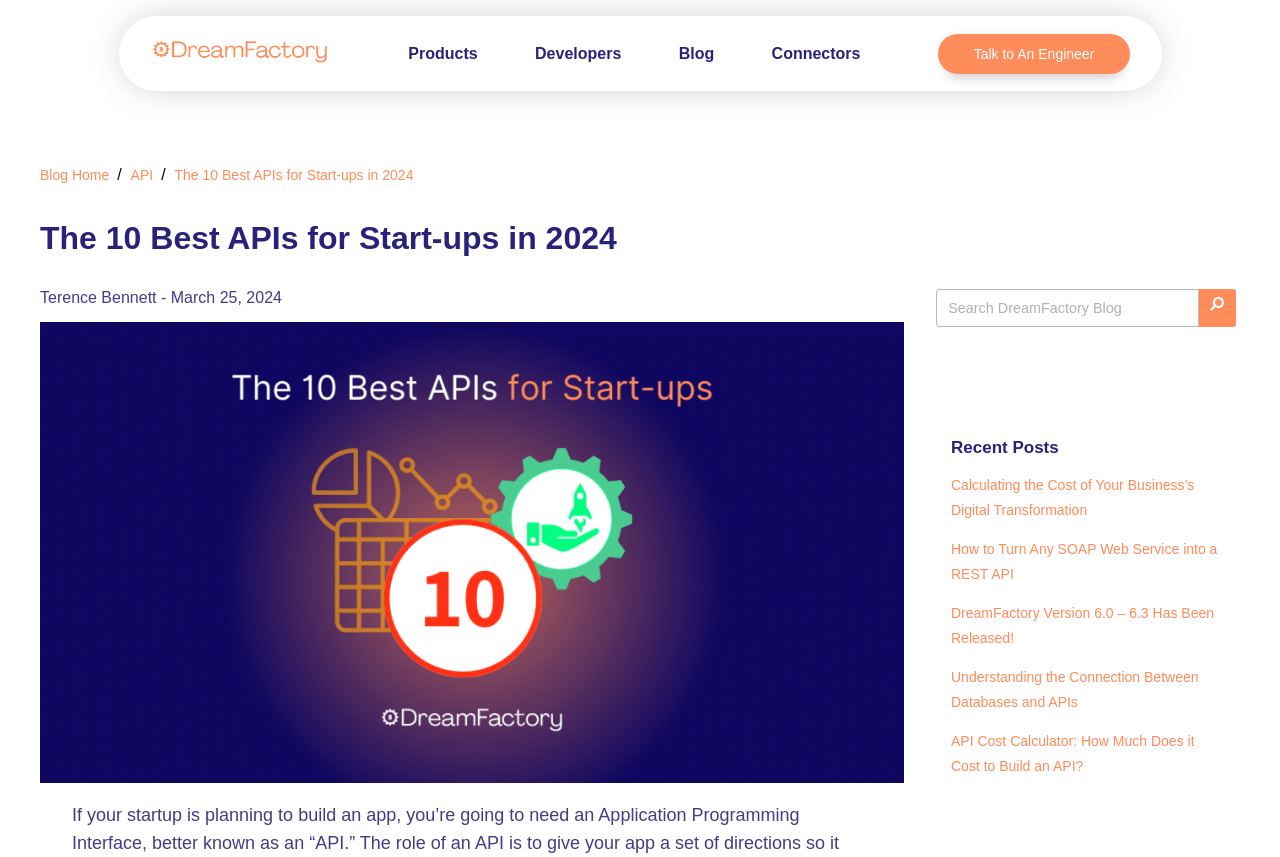Please respond to the question with a concise word or phrase:
How many recent posts are listed?

4